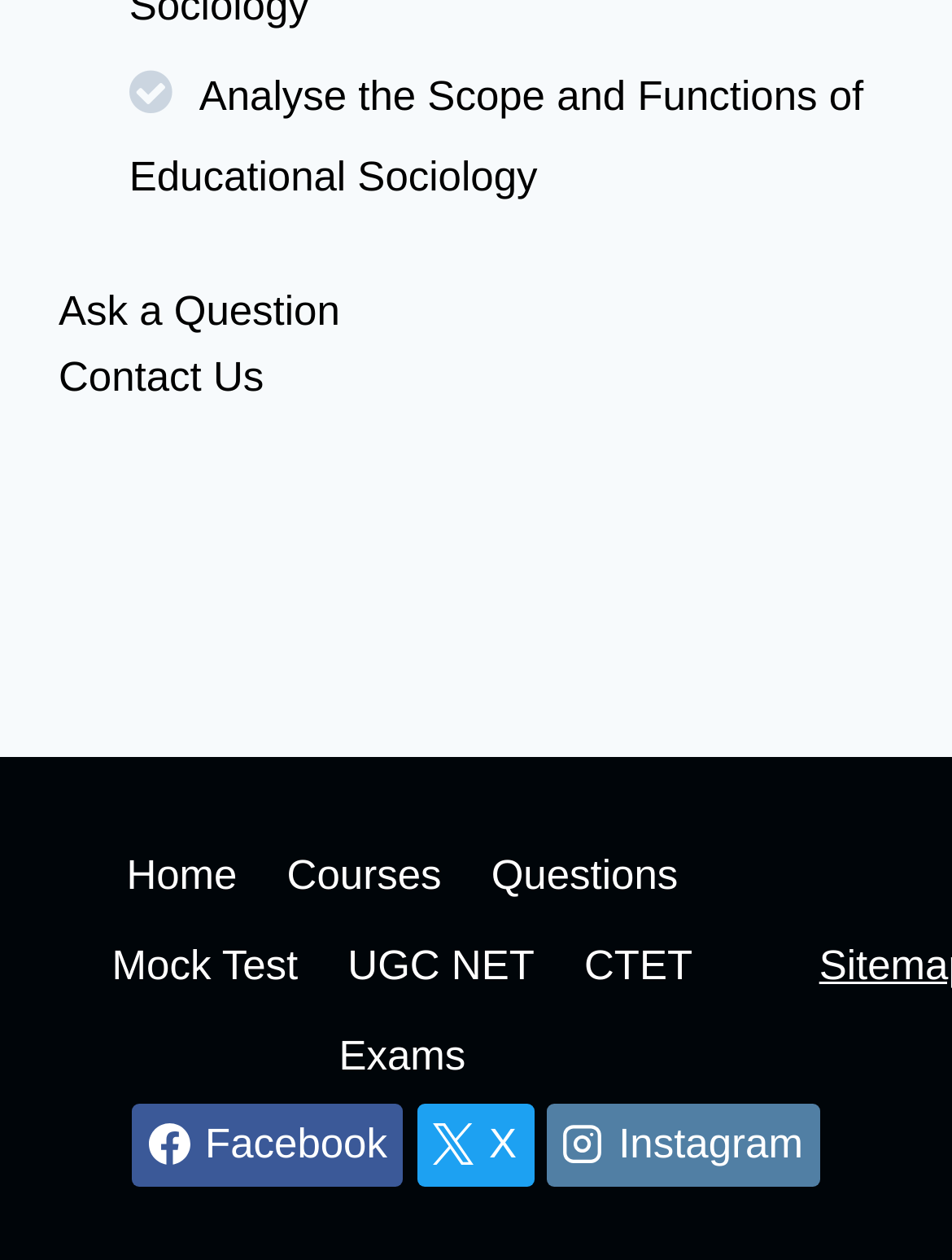Locate the UI element that matches the description Home in the webpage screenshot. Return the bounding box coordinates in the format (top-left x, top-left y, bottom-right x, bottom-right y), with values ranging from 0 to 1.

[0.107, 0.658, 0.275, 0.731]